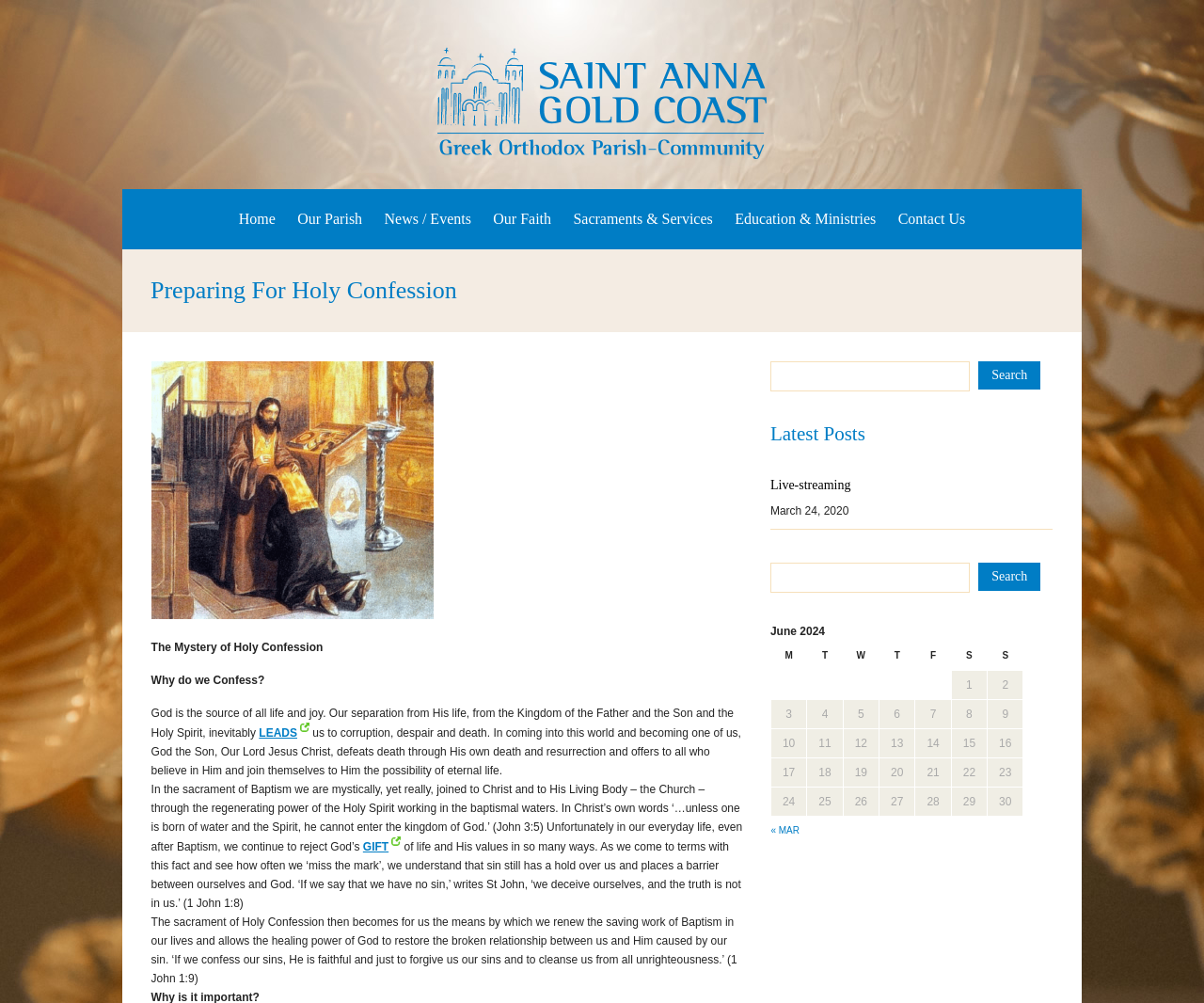Can you find the bounding box coordinates for the element that needs to be clicked to execute this instruction: "Search for something"? The coordinates should be given as four float numbers between 0 and 1, i.e., [left, top, right, bottom].

[0.64, 0.36, 0.874, 0.39]